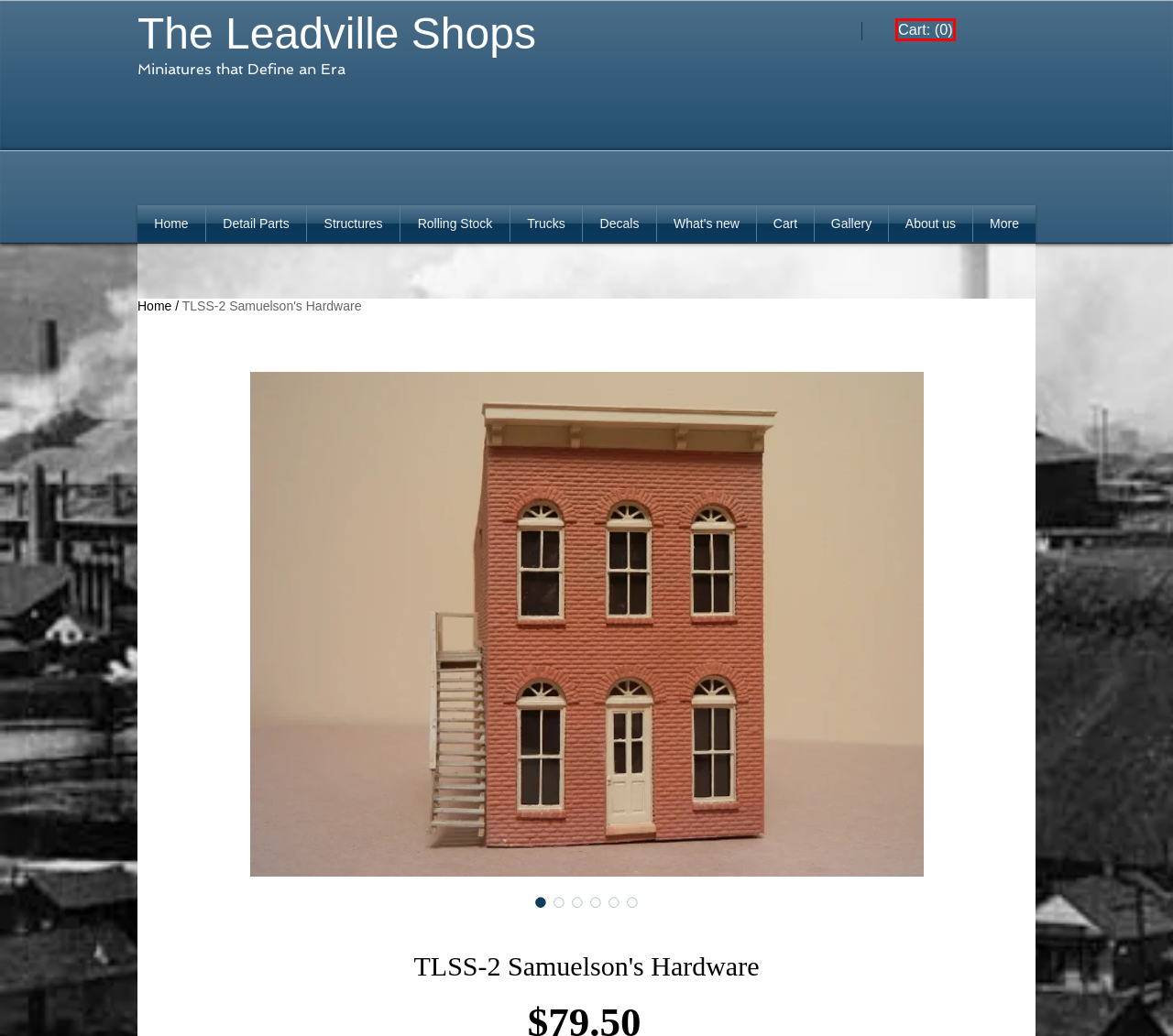Examine the screenshot of the webpage, which has a red bounding box around a UI element. Select the webpage description that best fits the new webpage after the element inside the red bounding box is clicked. Here are the choices:
A. Trucks | theleadvilleshops
B. Cart | theleadvilleshops
C. Decals | theleadvilleshops
D. Gallery | theleadvilleshops
E. "narrow Gauge" | The Leadville Shops
F. Detail Parts | theleadvilleshops
G. What's new | theleadvilleshops
H. About us | theleadvilleshops

B